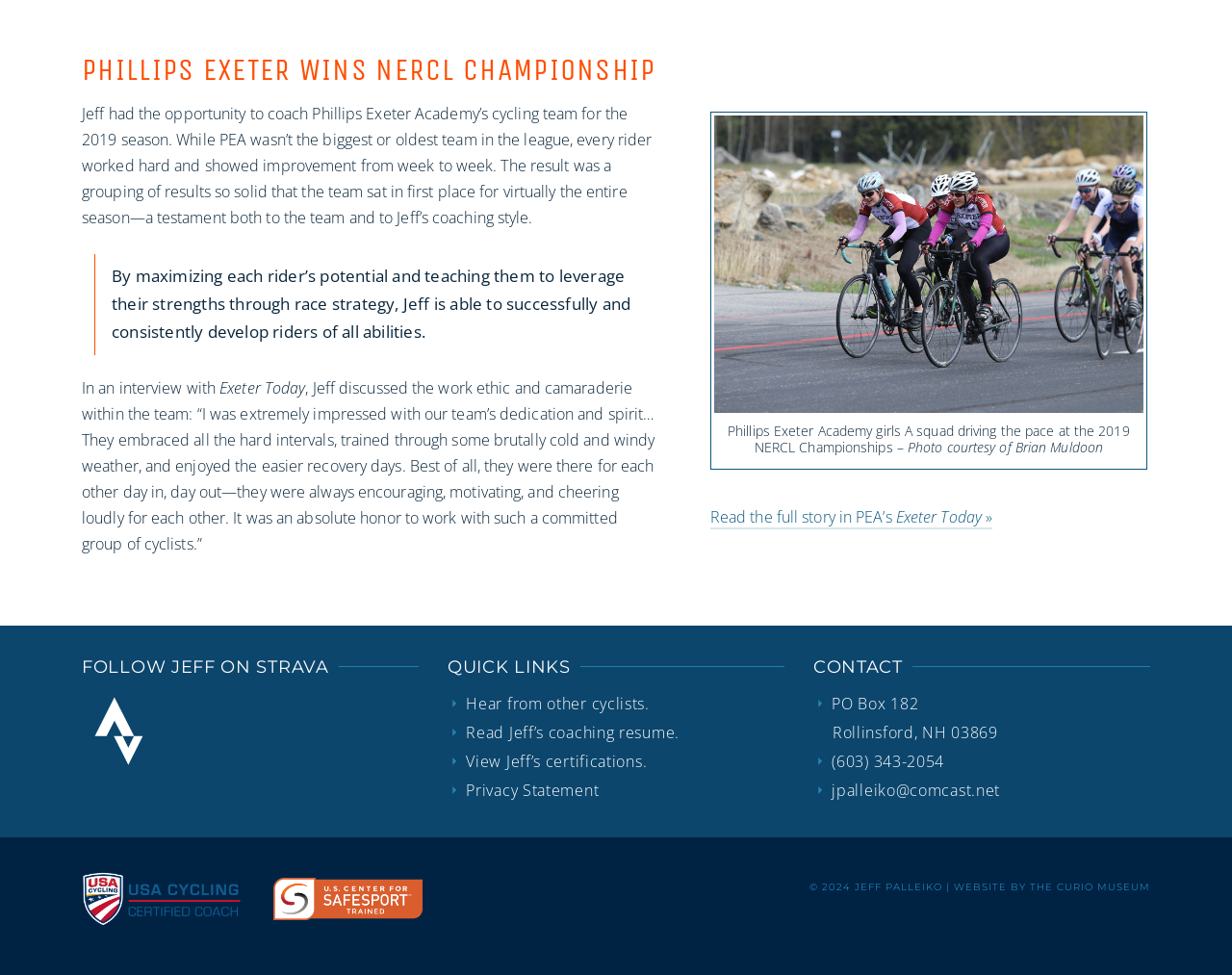Please identify the bounding box coordinates of the element's region that needs to be clicked to fulfill the following instruction: "Visit the Contact Us page". The bounding box coordinates should consist of four float numbers between 0 and 1, i.e., [left, top, right, bottom].

None